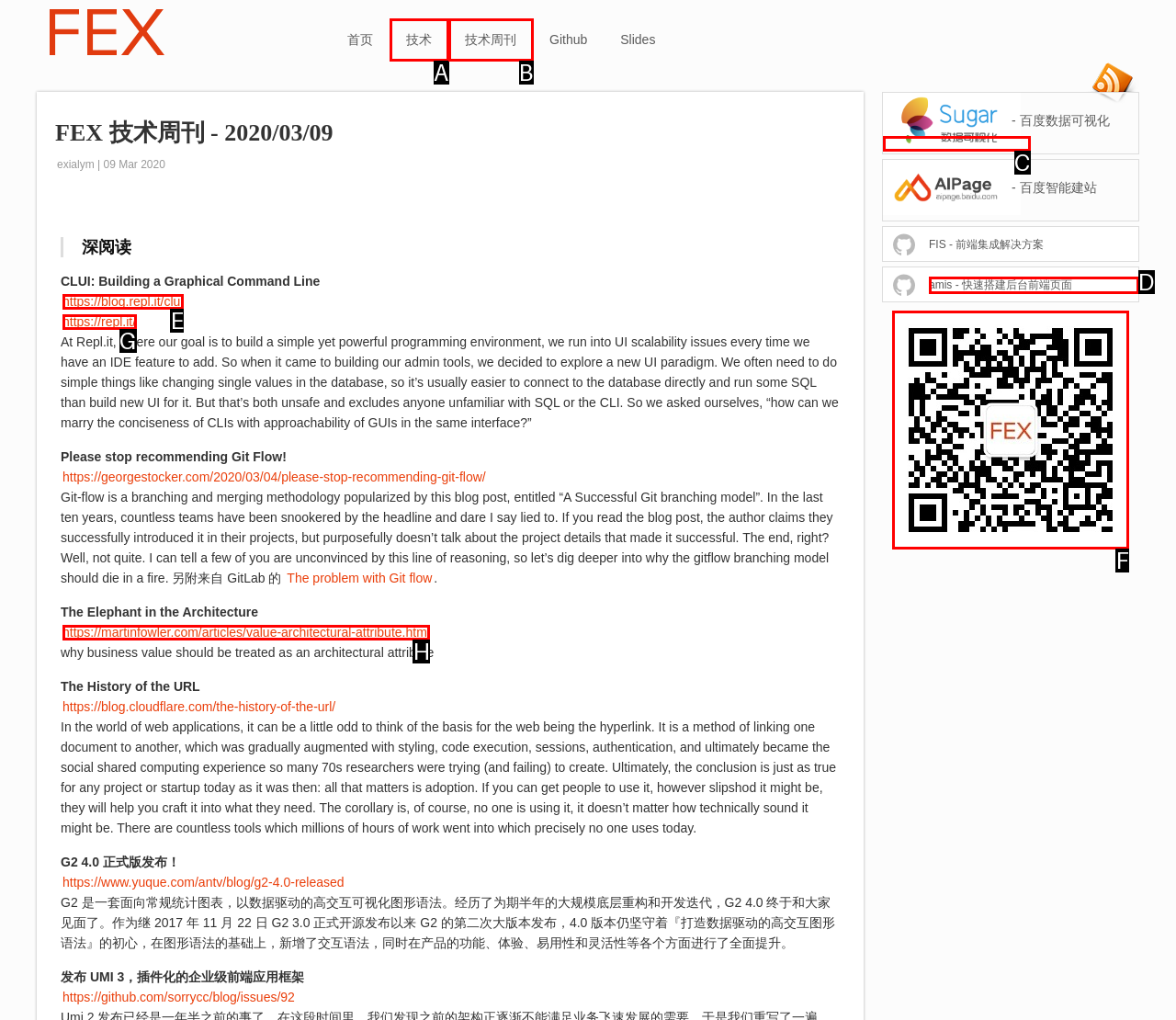Choose the correct UI element to click for this task: View the image Answer using the letter from the given choices.

F